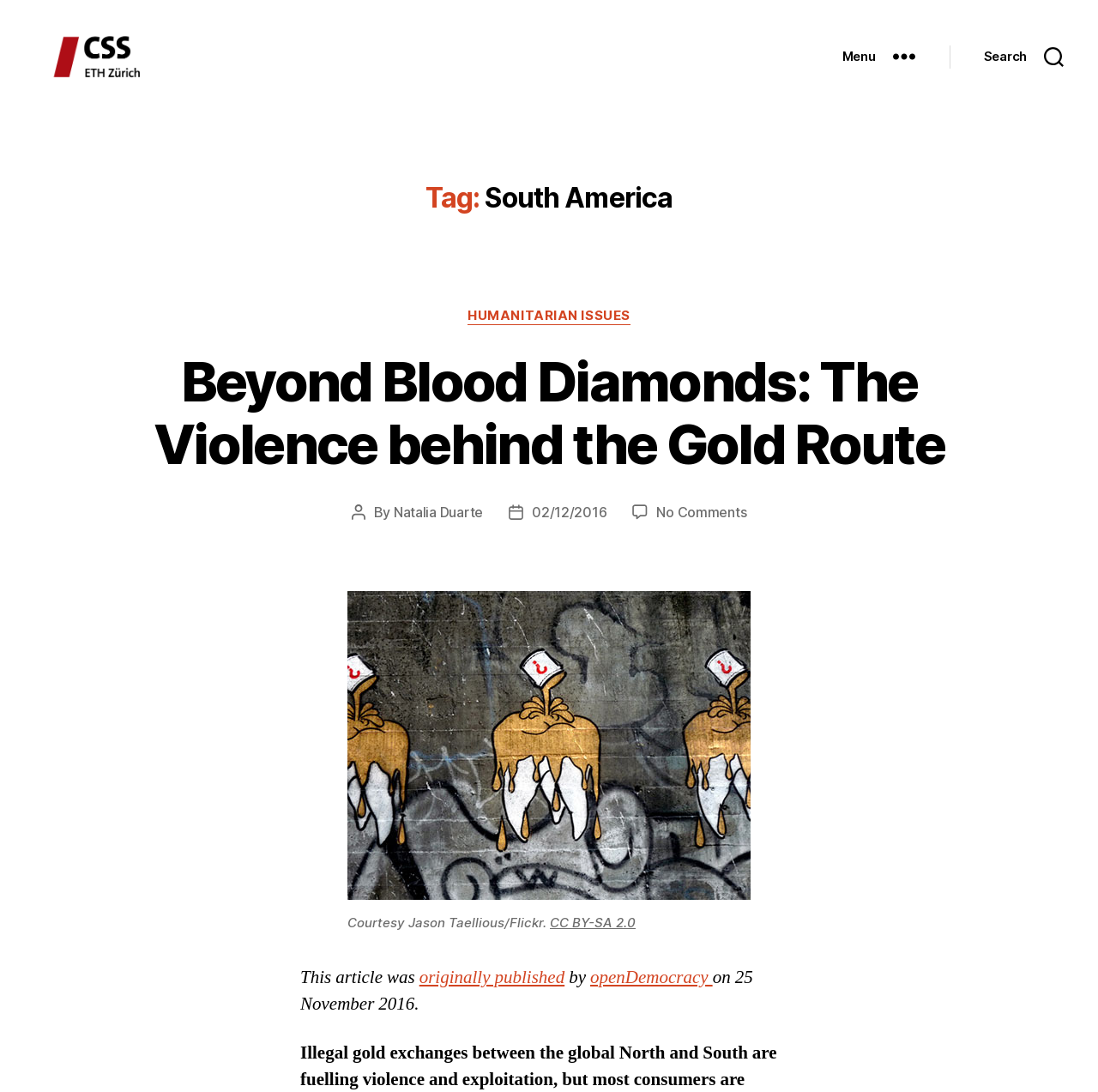Locate the bounding box coordinates of the element to click to perform the following action: 'Click on the 'GET FREE TRIAL' button'. The coordinates should be given as four float values between 0 and 1, in the form of [left, top, right, bottom].

None